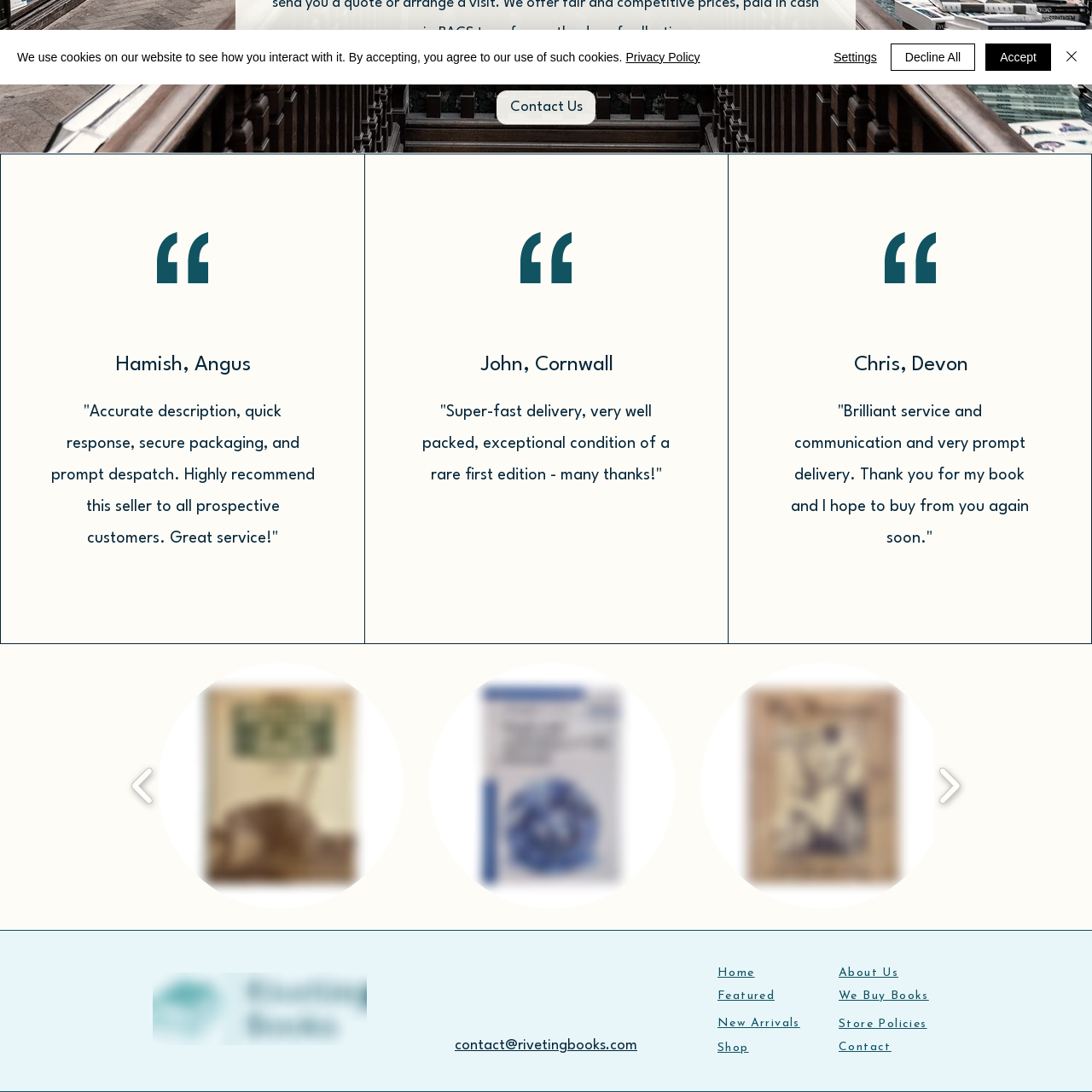Generate a detailed caption for the content inside the red bounding box.

The image showcases a close-up insignia or logo, characterized by a simple and elegant black design set against a contrasting background. This logo likely represents a brand or a company, encapsulating its identity with minimalism and sophistication. The design's contours suggest an emphasis on clarity and professional aesthetics, making it suitable for branding purposes in various formats, such as websites or promotional materials. Its simplicity allows for versatility in application, ensuring it remains recognizable across different mediums.